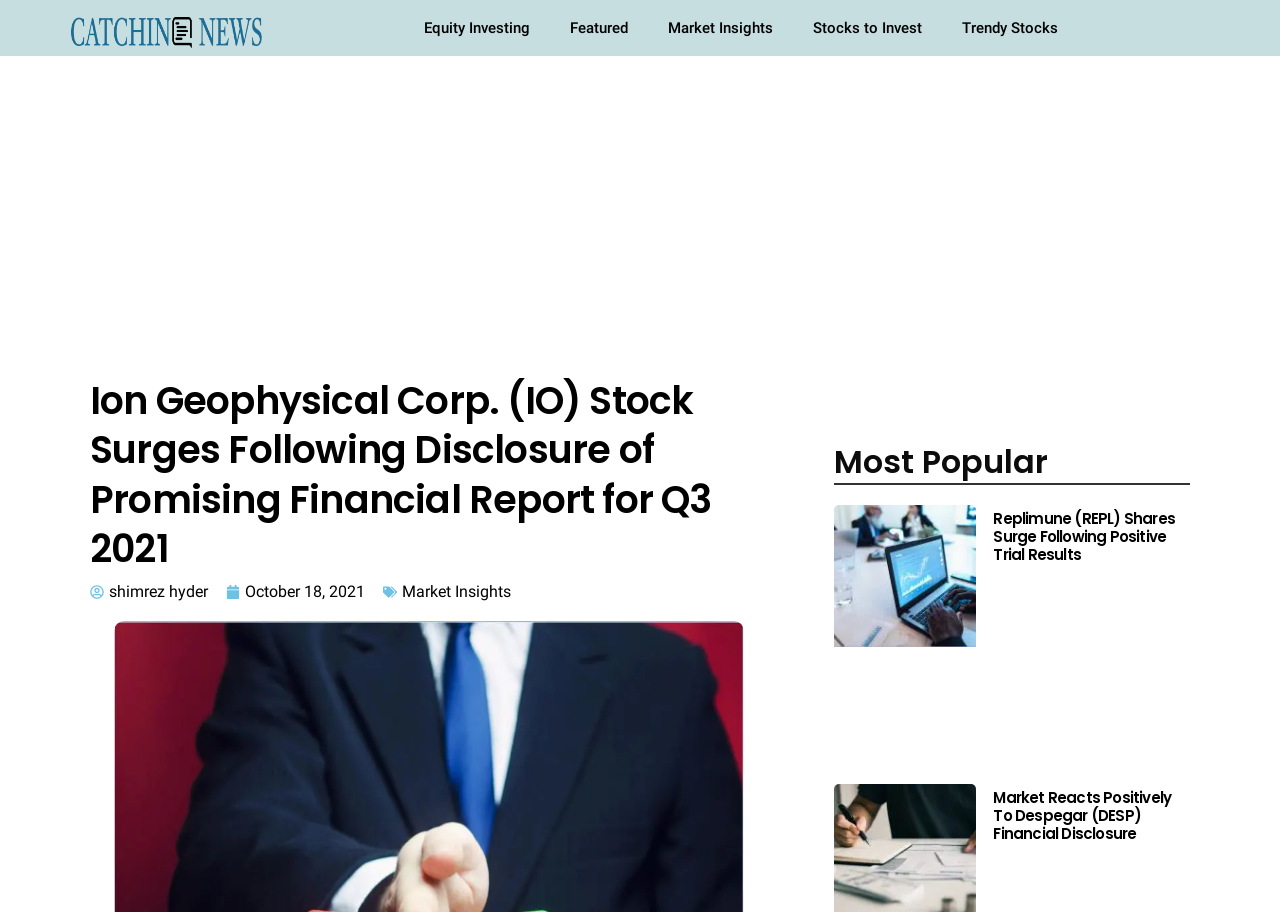Highlight the bounding box coordinates of the region I should click on to meet the following instruction: "Click on Equity Investing".

[0.315, 0.0, 0.429, 0.061]